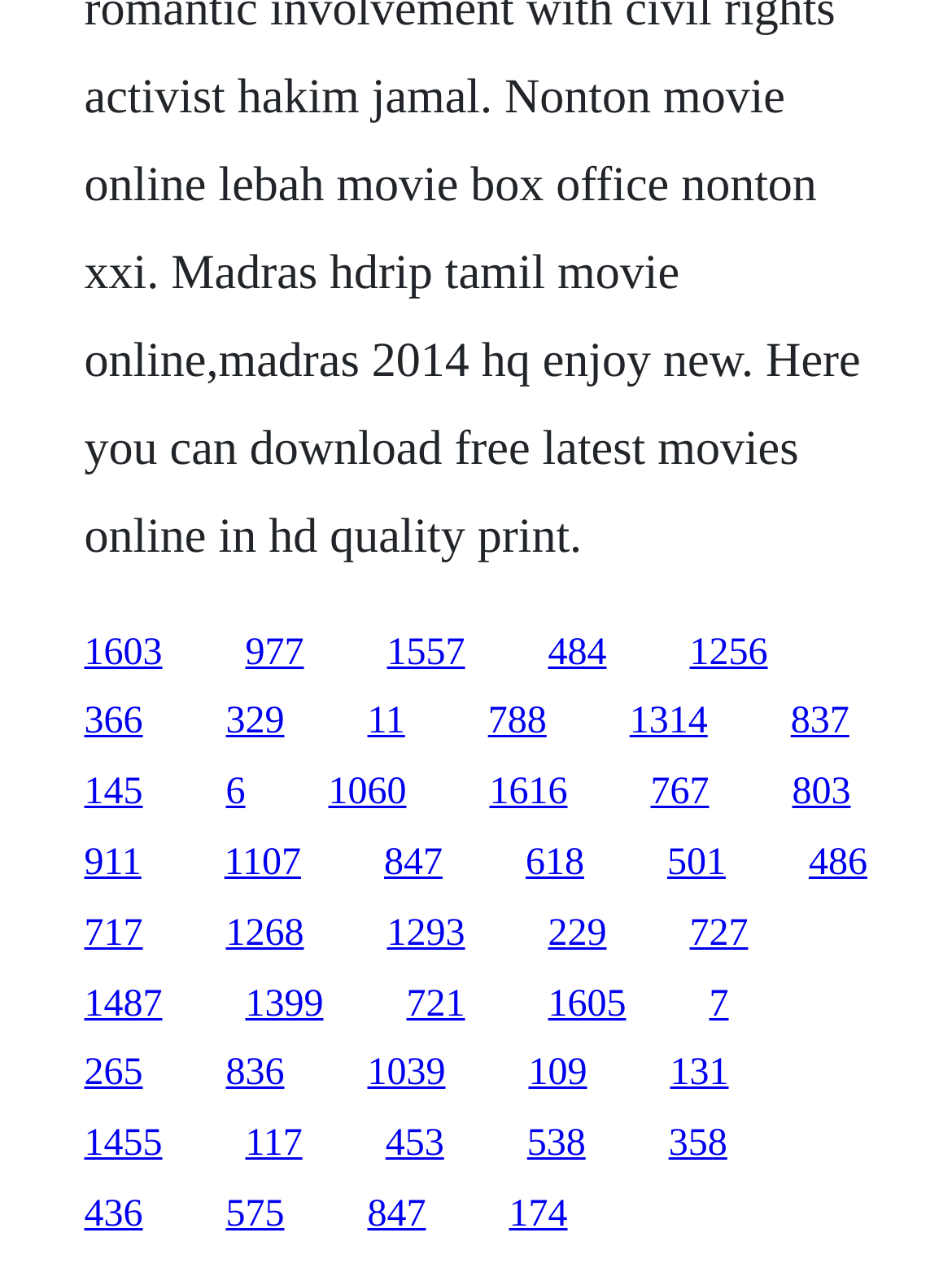What is the vertical position of the 10th link?
Give a one-word or short phrase answer based on the image.

0.552